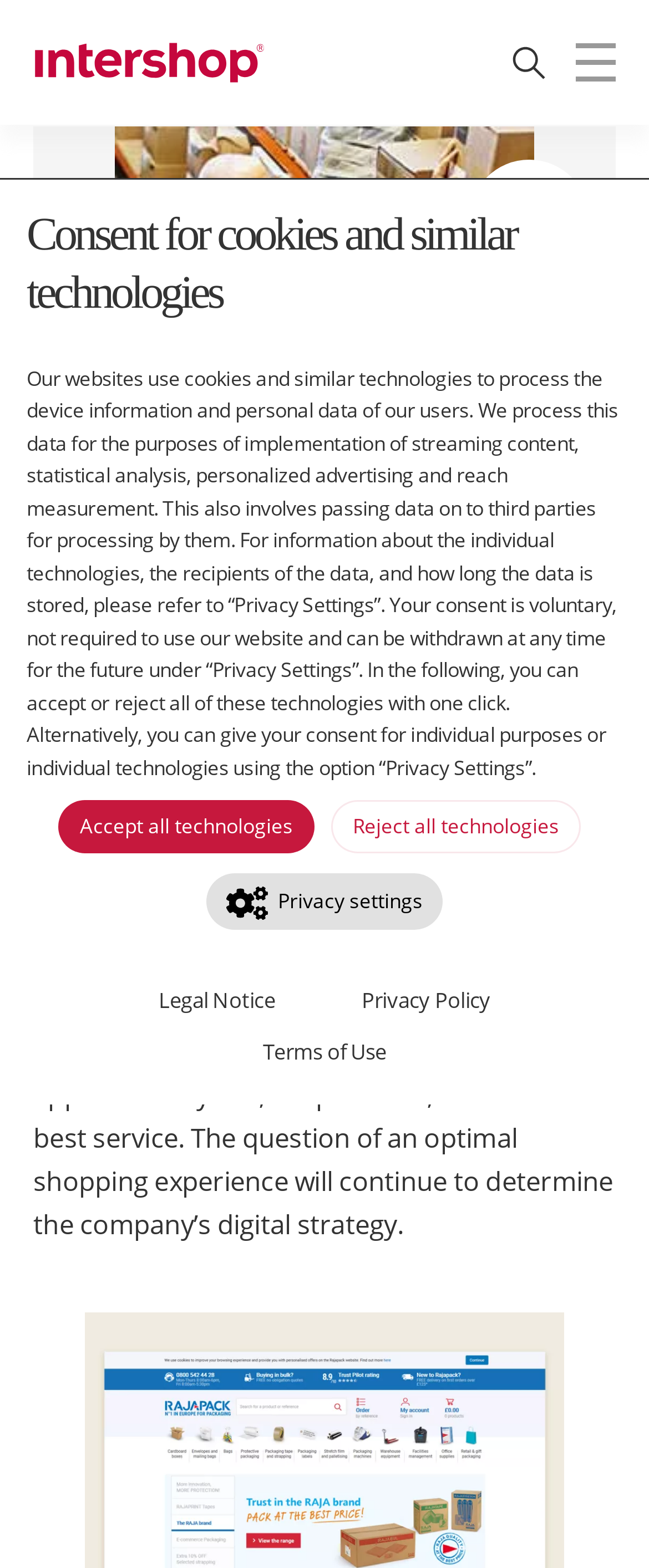Kindly determine the bounding box coordinates for the clickable area to achieve the given instruction: "Click on Intershop Communications AG logo".

[0.051, 0.0, 0.41, 0.08]